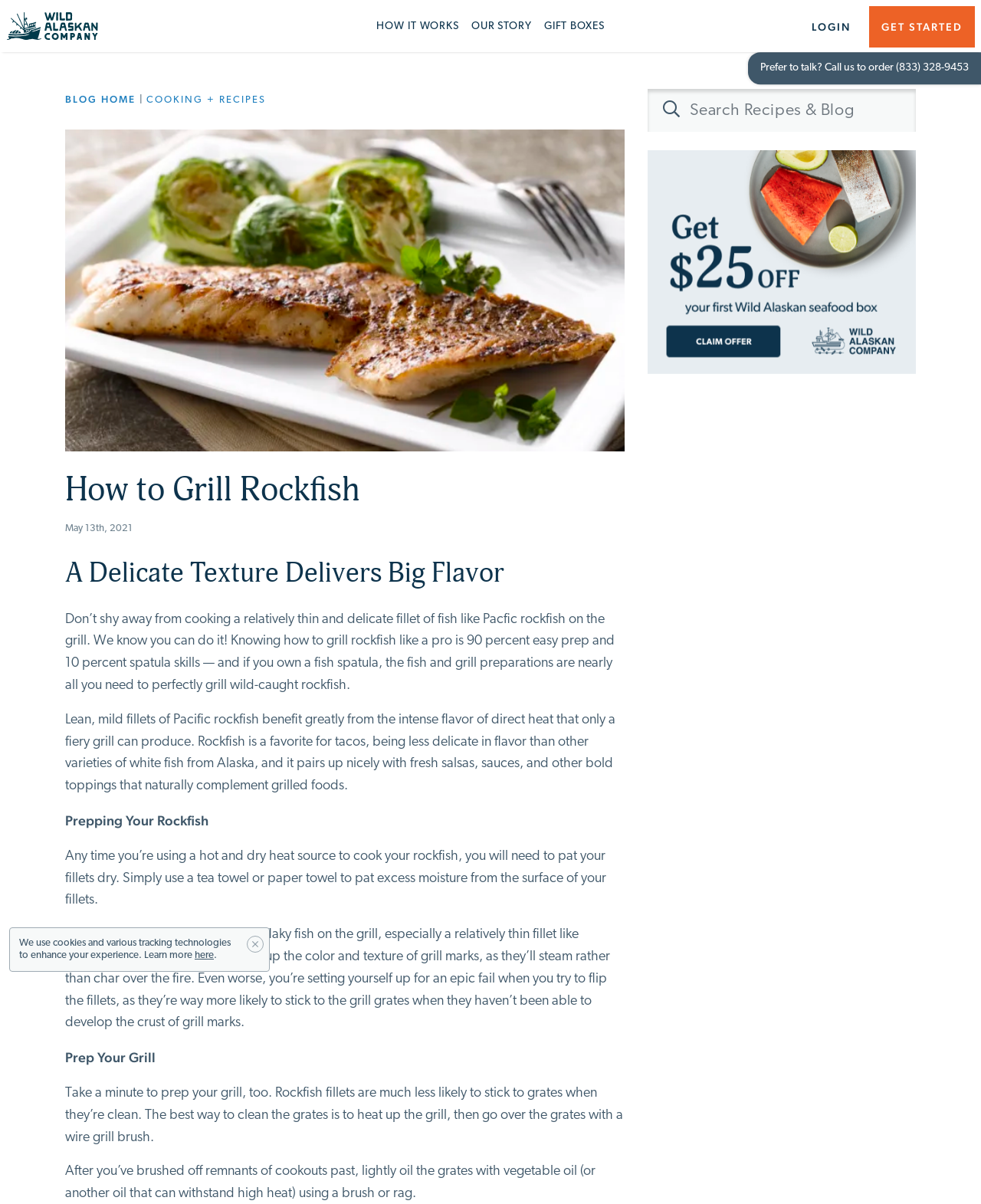Identify the bounding box coordinates for the element you need to click to achieve the following task: "Click on the 'COOKING + RECIPES' link". The coordinates must be four float values ranging from 0 to 1, formatted as [left, top, right, bottom].

[0.15, 0.079, 0.271, 0.087]